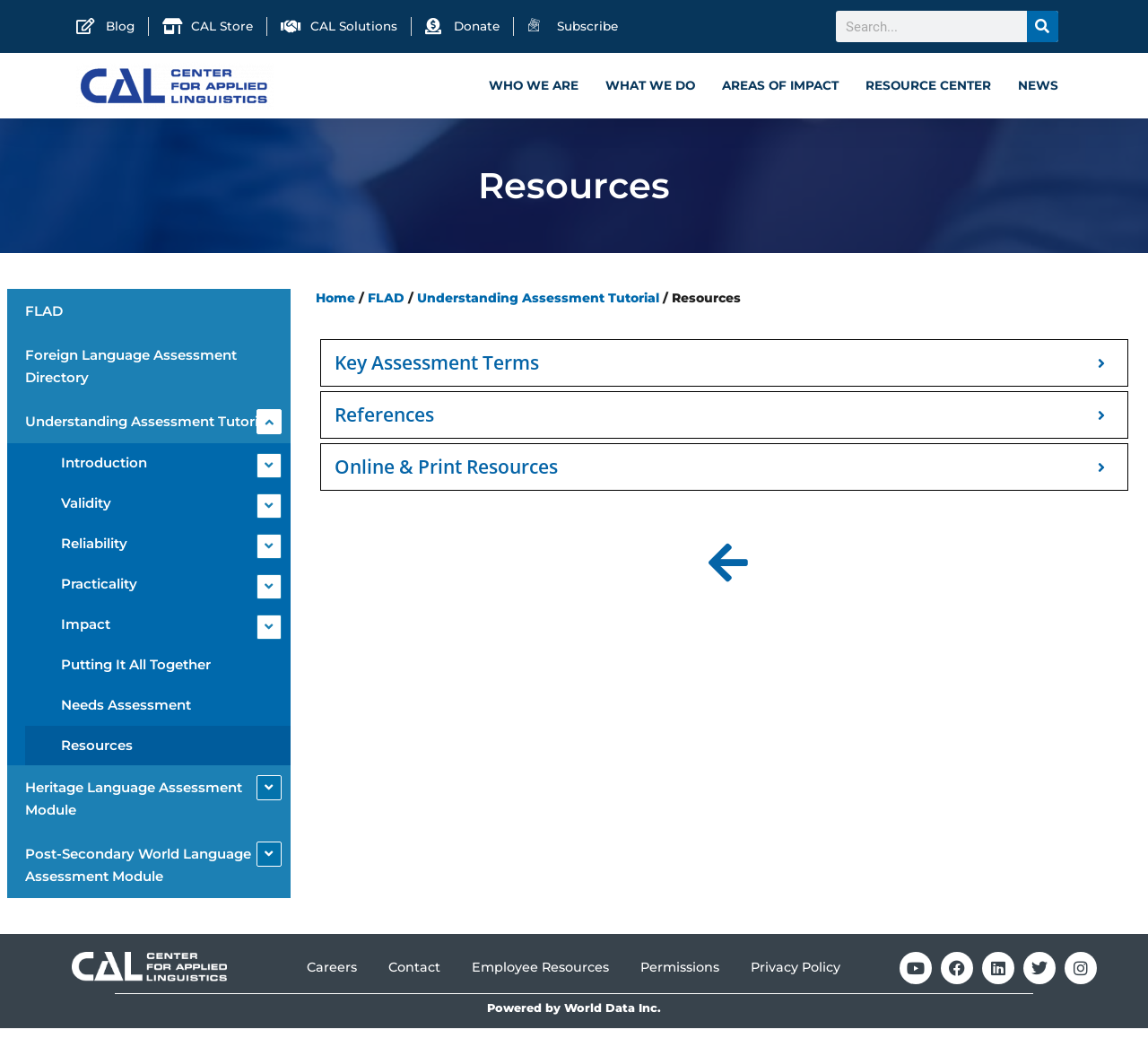Based on the element description Post-Secondary World Language Assessment Module, identify the bounding box coordinates for the UI element. The coordinates should be in the format (top-left x, top-left y, bottom-right x, bottom-right y) and within the 0 to 1 range.

[0.006, 0.794, 0.253, 0.858]